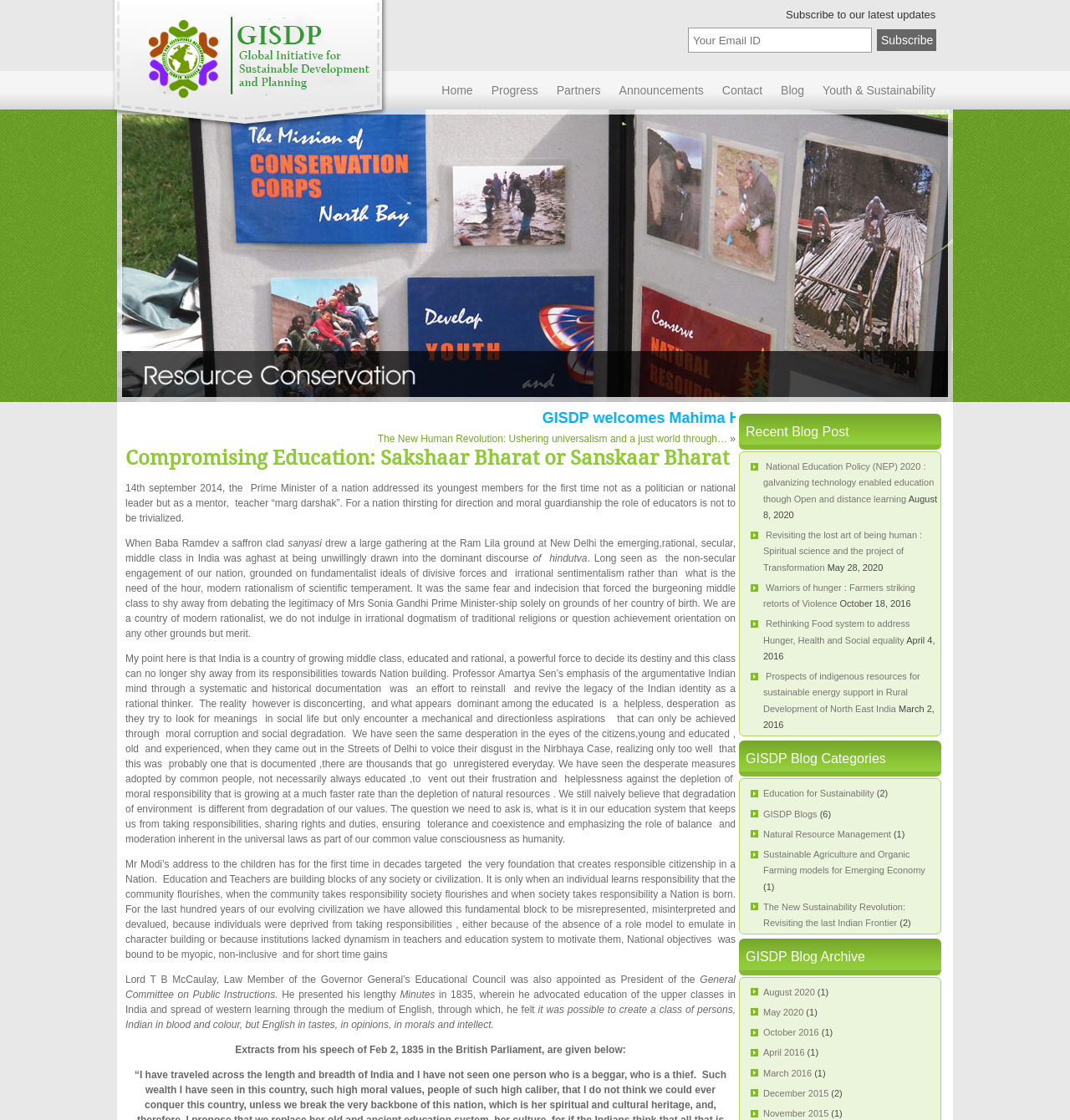Please reply with a single word or brief phrase to the question: 
What is the name of the Prime Minister mentioned in the article?

Mr Modi